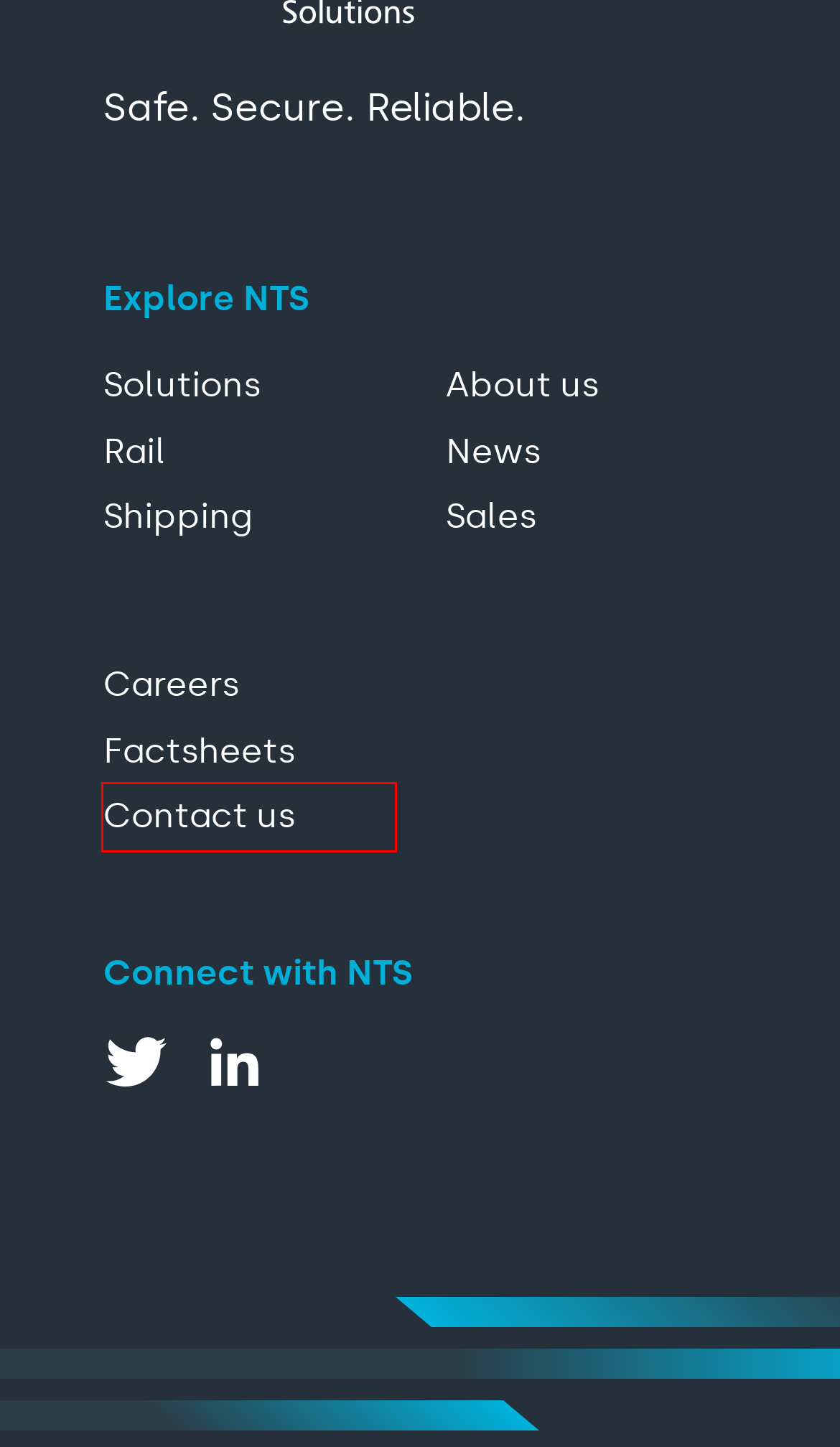Examine the webpage screenshot and identify the UI element enclosed in the red bounding box. Pick the webpage description that most accurately matches the new webpage after clicking the selected element. Here are the candidates:
A. Digital Brochure - Nuclear Transport Solutions
B. Factsheets - Nuclear Transport Solutions
C. Rail - Nuclear Transport Solutions
D. Shipping - Nuclear Transport Solutions
E. Contact us - Nuclear Transport Solutions
F. Careers - Nuclear Transport Solutions
G. About us - Nuclear Transport Solutions
H. Solutions - Nuclear Transport Solutions

E